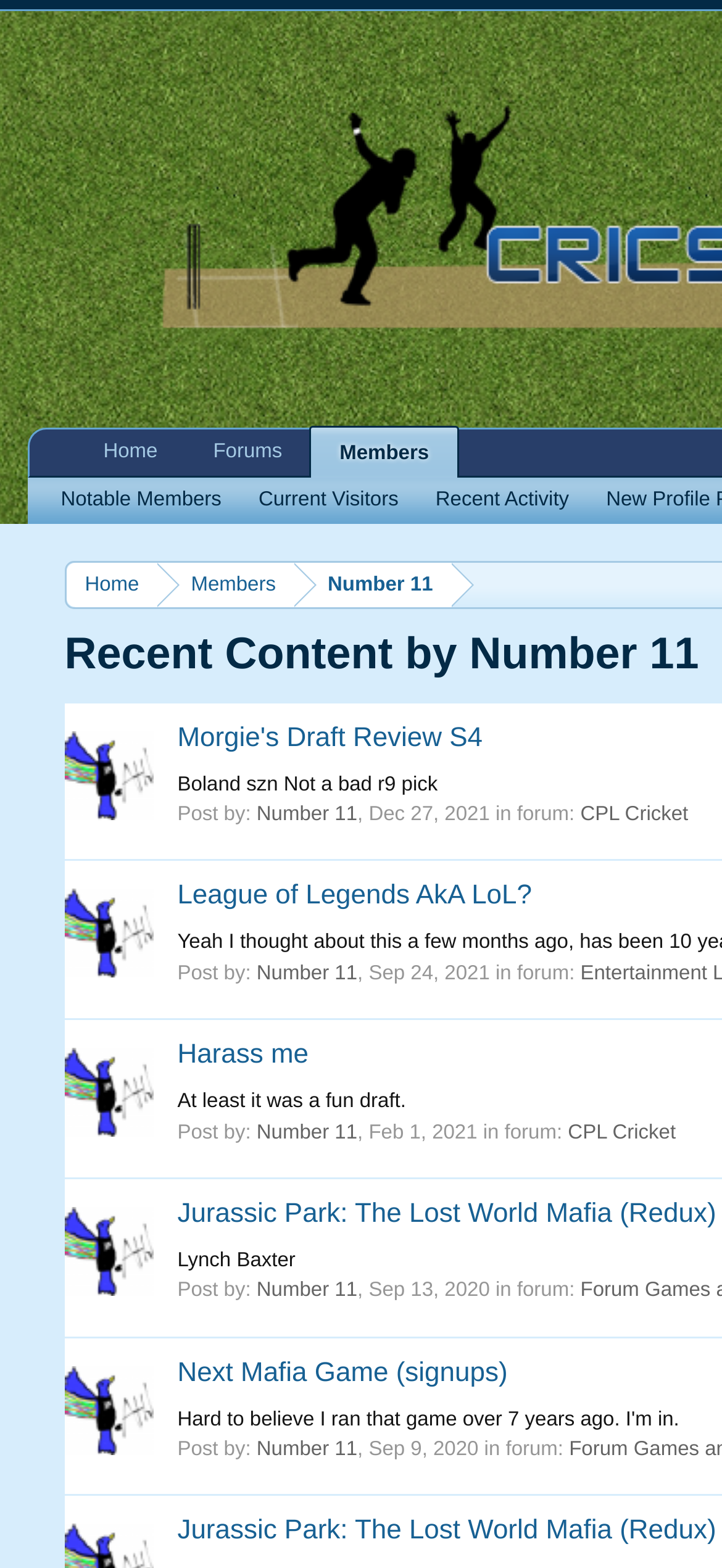How many images are there on the webpage?
Respond with a short answer, either a single word or a phrase, based on the image.

5